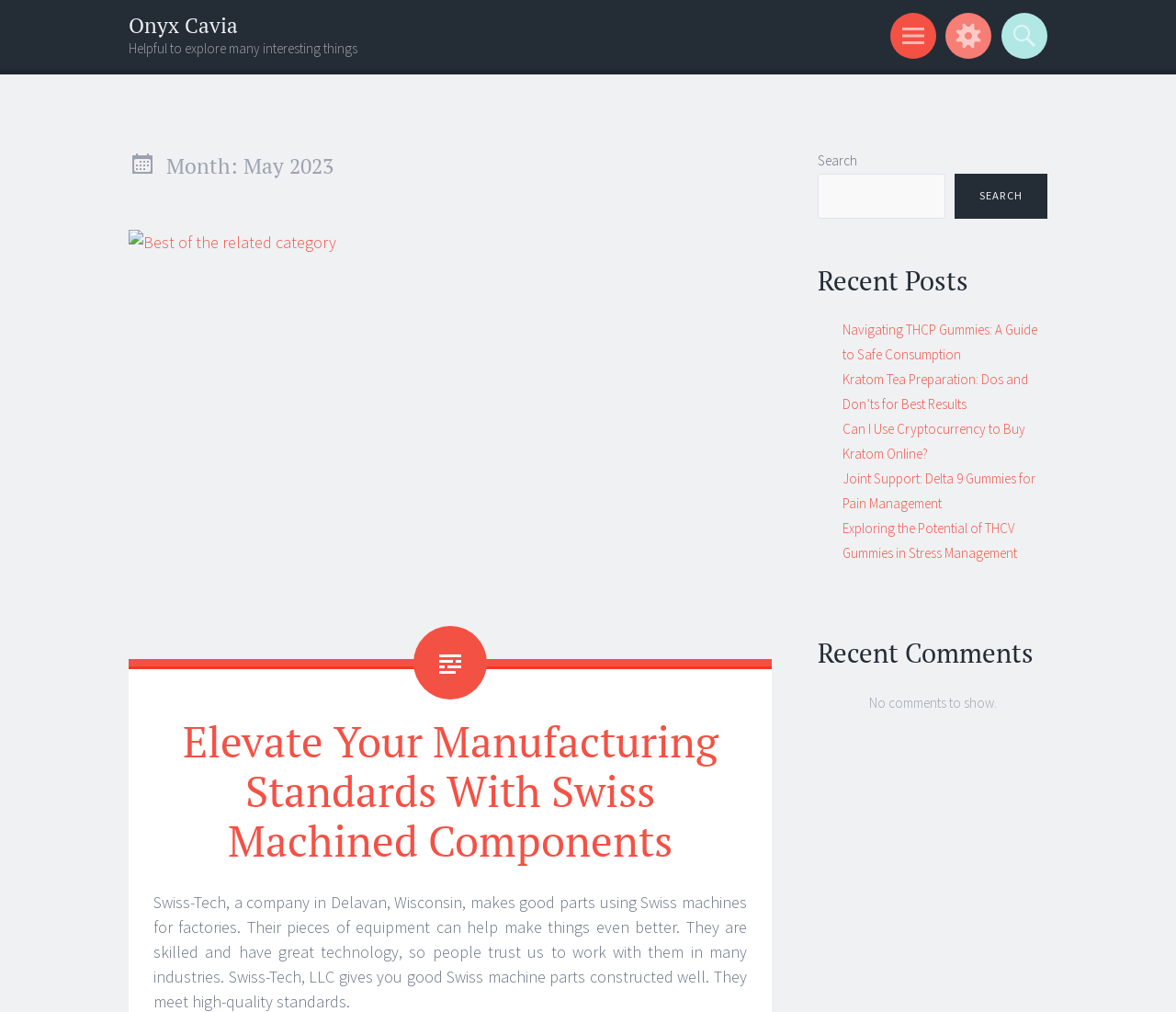Determine the bounding box for the described UI element: "Onyx Cavia".

[0.109, 0.01, 0.202, 0.039]